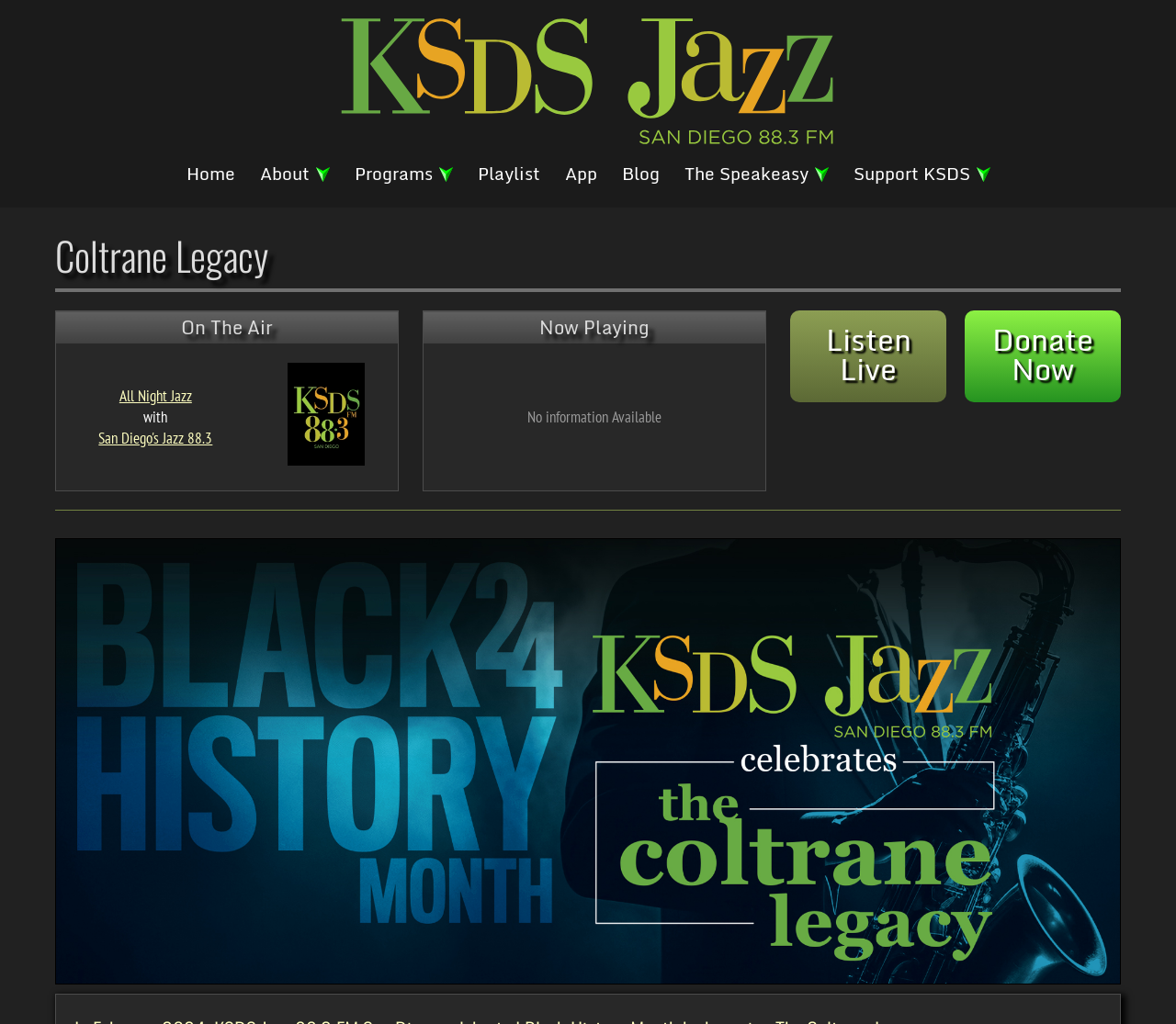Please answer the following question using a single word or phrase: What is the purpose of the 'Donate Now' button?

To support KSDS